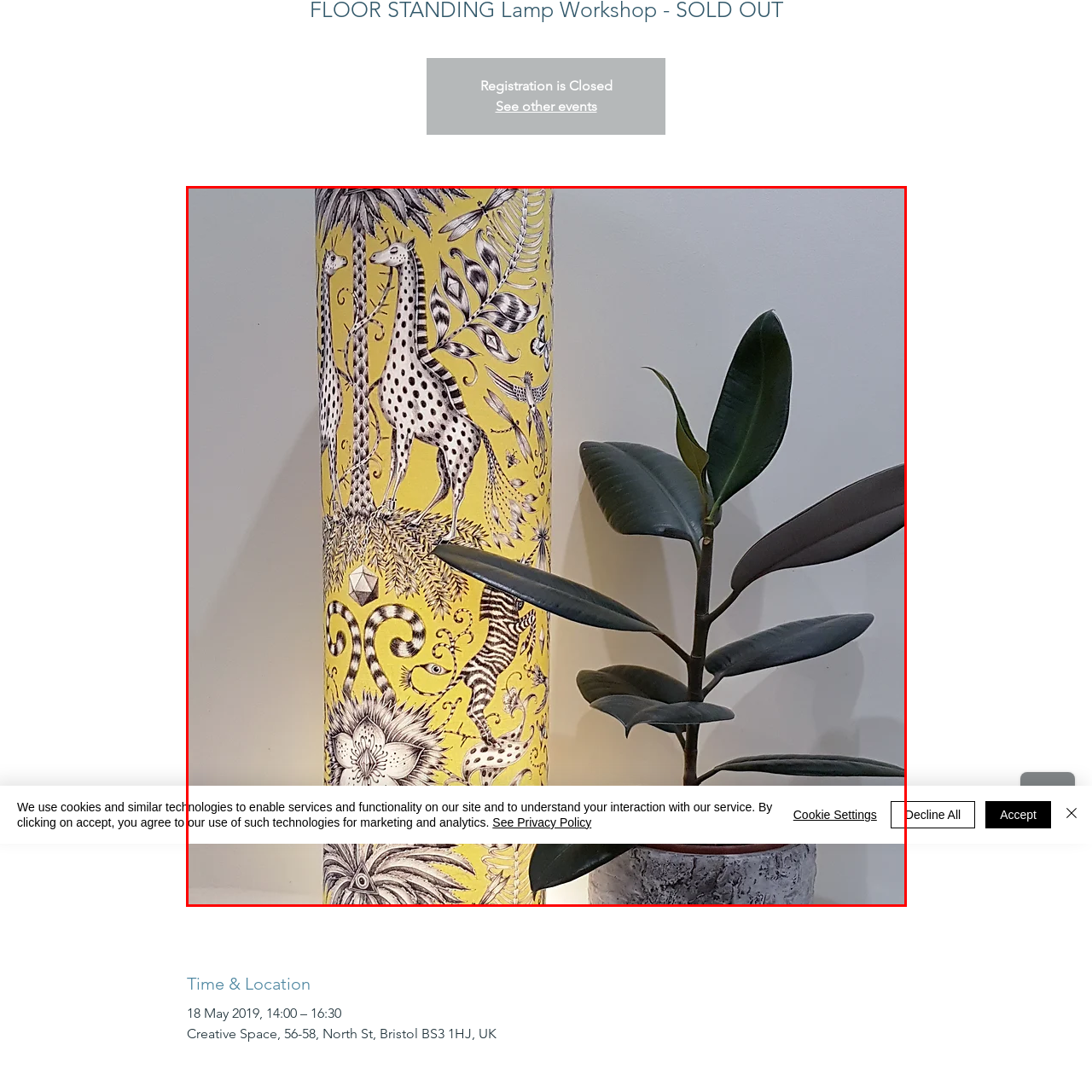What type of plant is placed to the right of the lamp?
Focus on the image highlighted within the red borders and answer with a single word or short phrase derived from the image.

Stylish potted plant